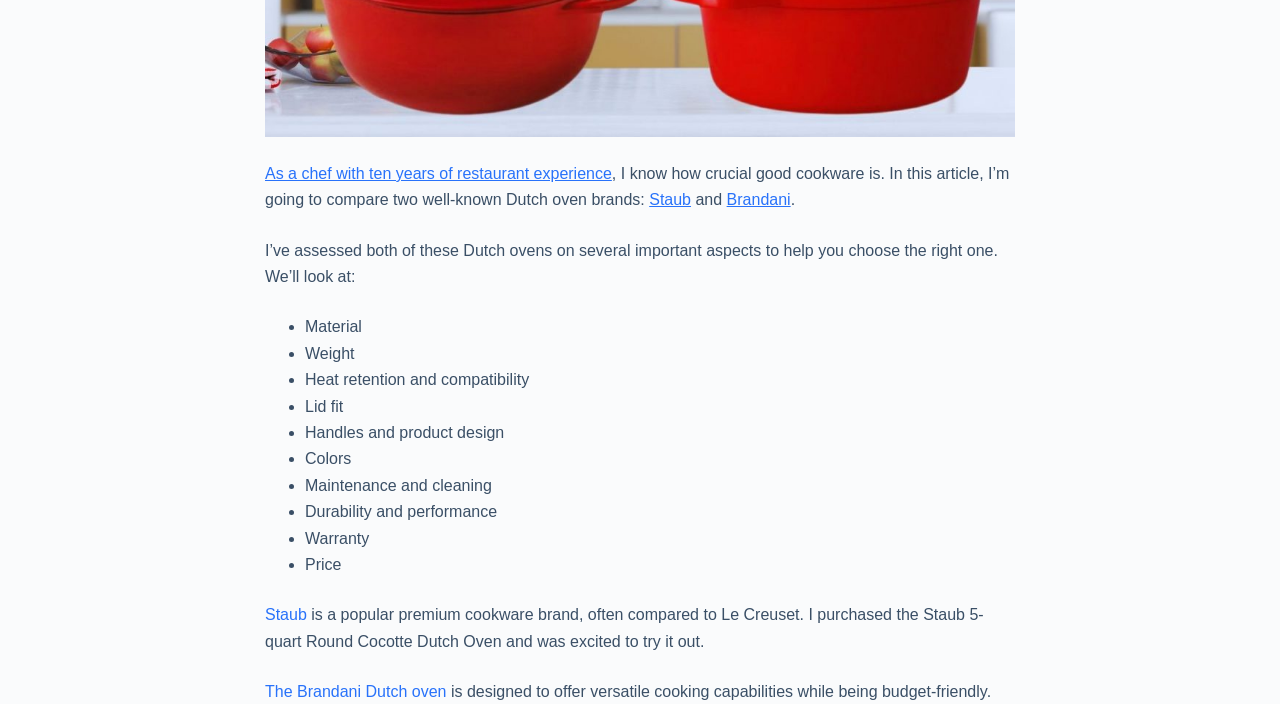Predict the bounding box coordinates for the UI element described as: "The Brandani Dutch oven". The coordinates should be four float numbers between 0 and 1, presented as [left, top, right, bottom].

[0.207, 0.97, 0.349, 0.994]